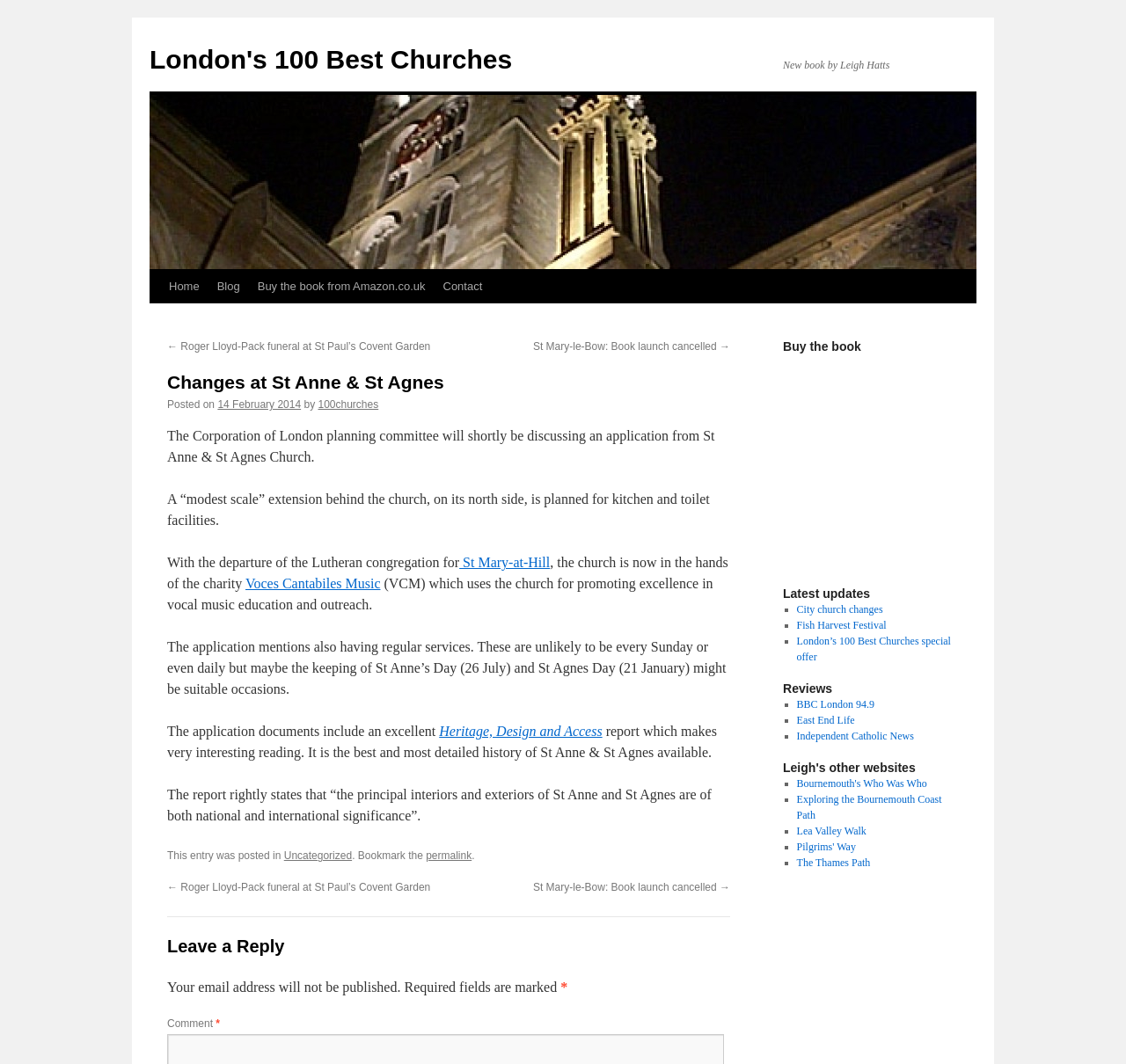Please use the details from the image to answer the following question comprehensively:
What is the occasion on which regular services might be held at St Anne's Church?

The article suggests that regular services might be held at St Anne's Church on St Anne's Day (26 July) and St Agnes Day (21 January).